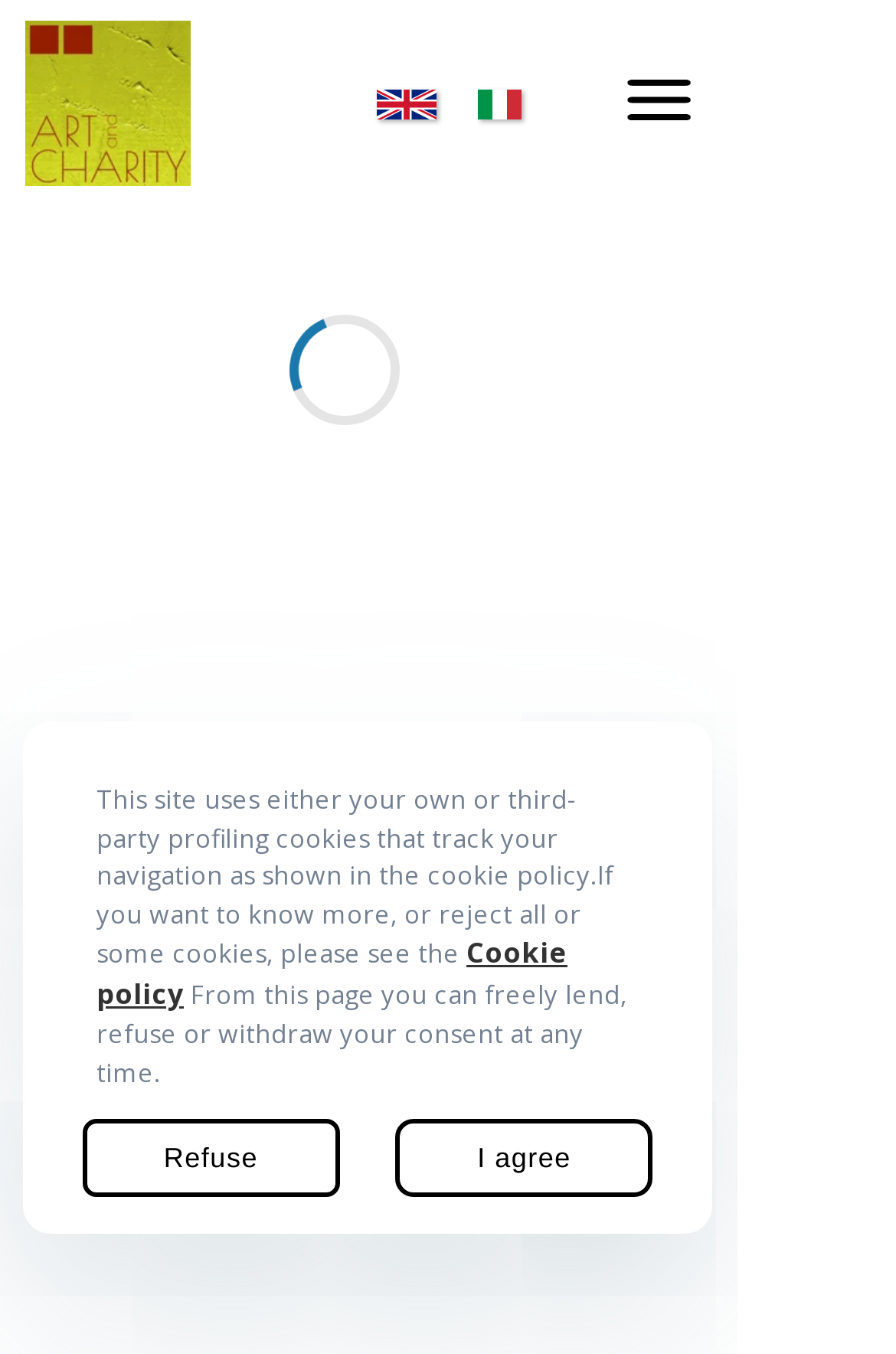Using the image as a reference, answer the following question in as much detail as possible:
What is the main topic of the webpage?

The Root Element has a description 'Association of people strongly motivated to work in the social sector and lovers of Culture and Art at the same time.', suggesting that the main topic of the webpage is related to art and charity.